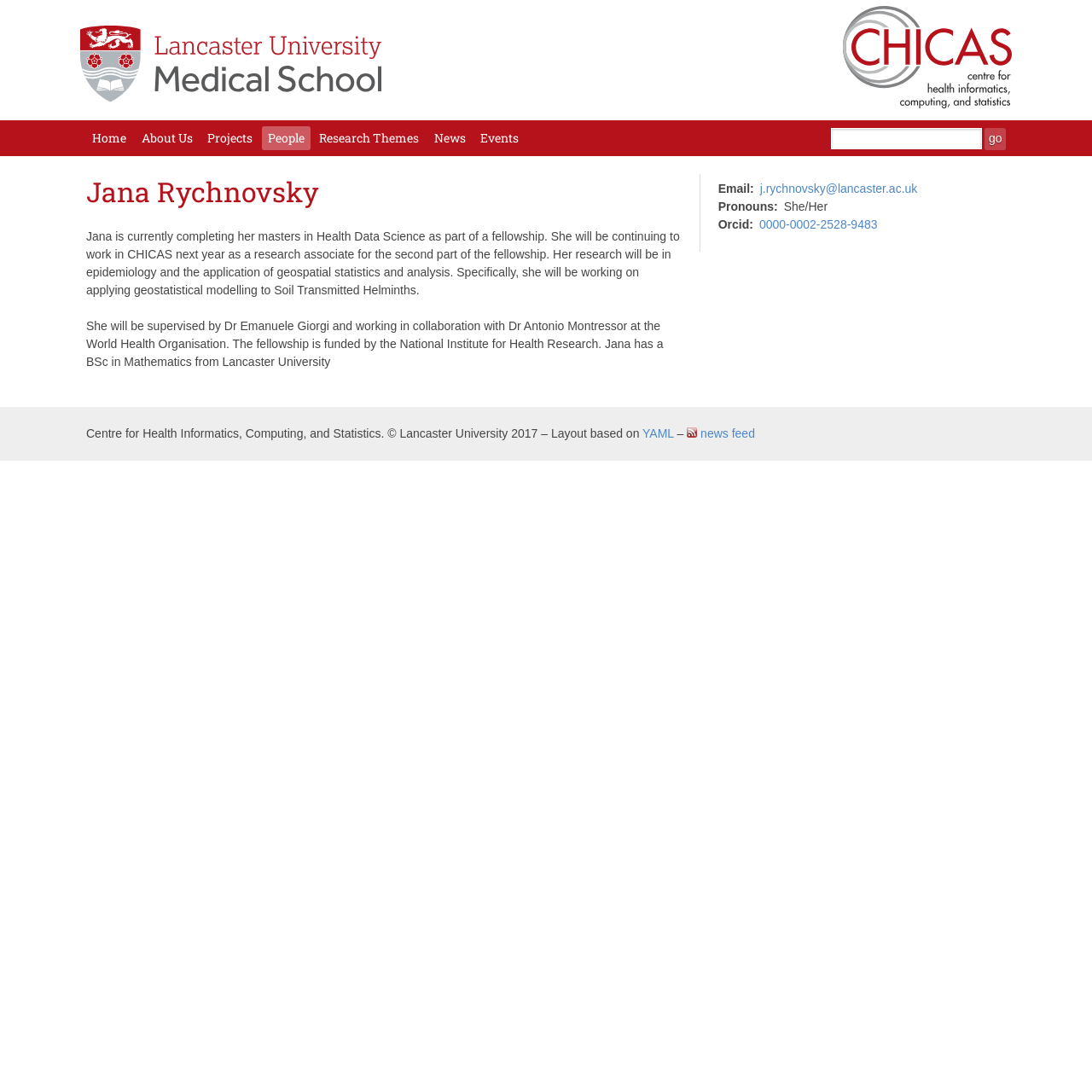Determine the bounding box coordinates of the area to click in order to meet this instruction: "go to home page".

[0.079, 0.116, 0.121, 0.138]